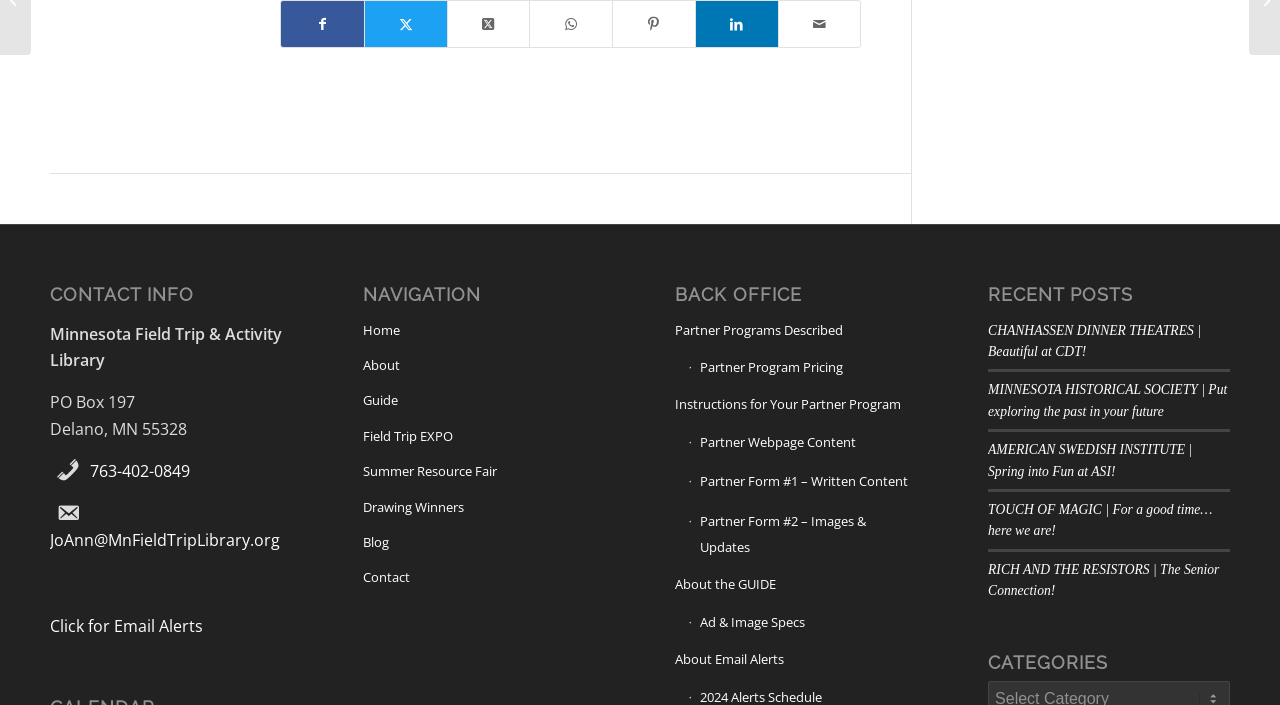Using the provided element description "Click for Email Alerts", determine the bounding box coordinates of the UI element.

[0.039, 0.872, 0.159, 0.903]